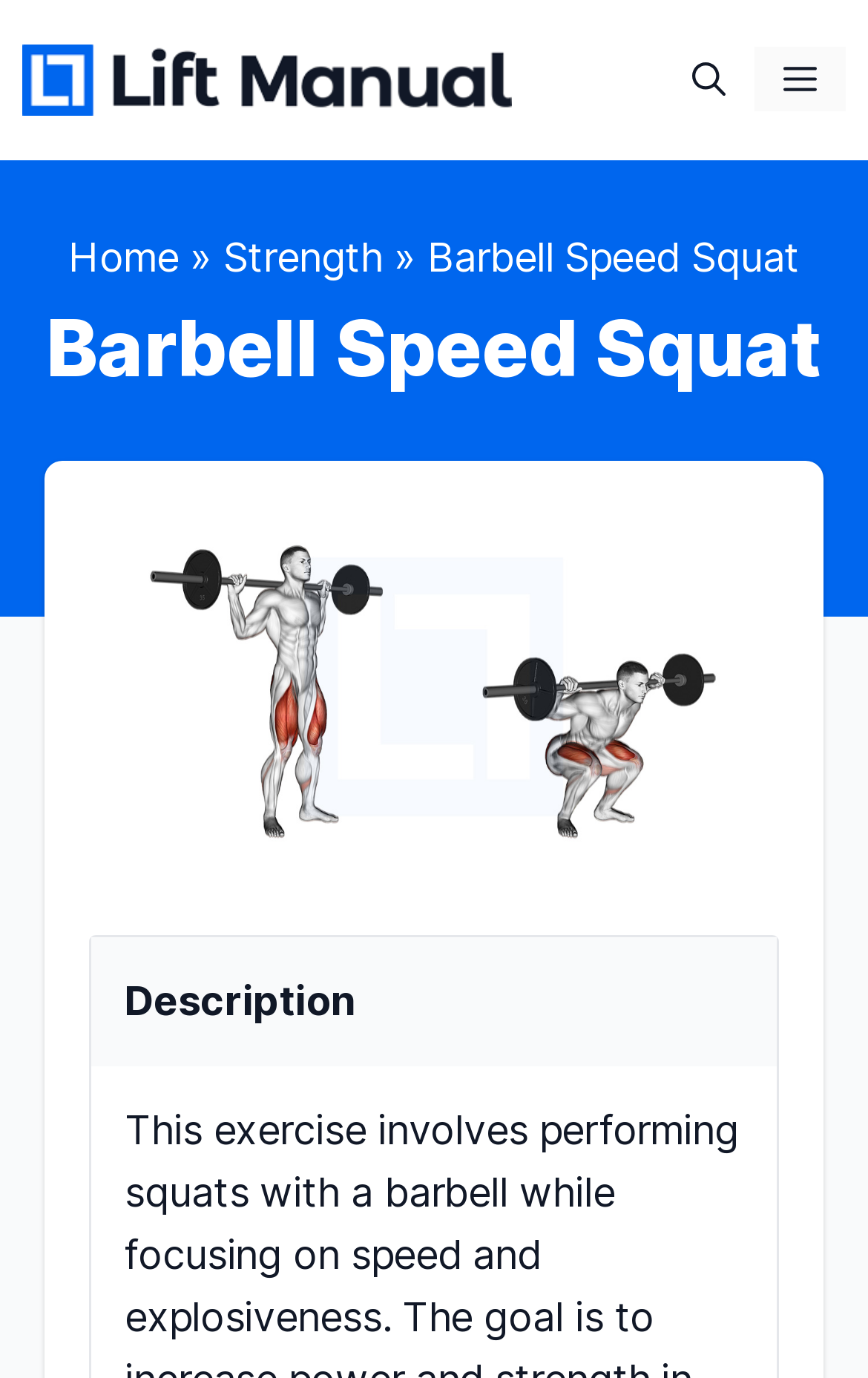What is the name of the exercise shown in the image?
Based on the image, give a one-word or short phrase answer.

Barbell Speed Squat